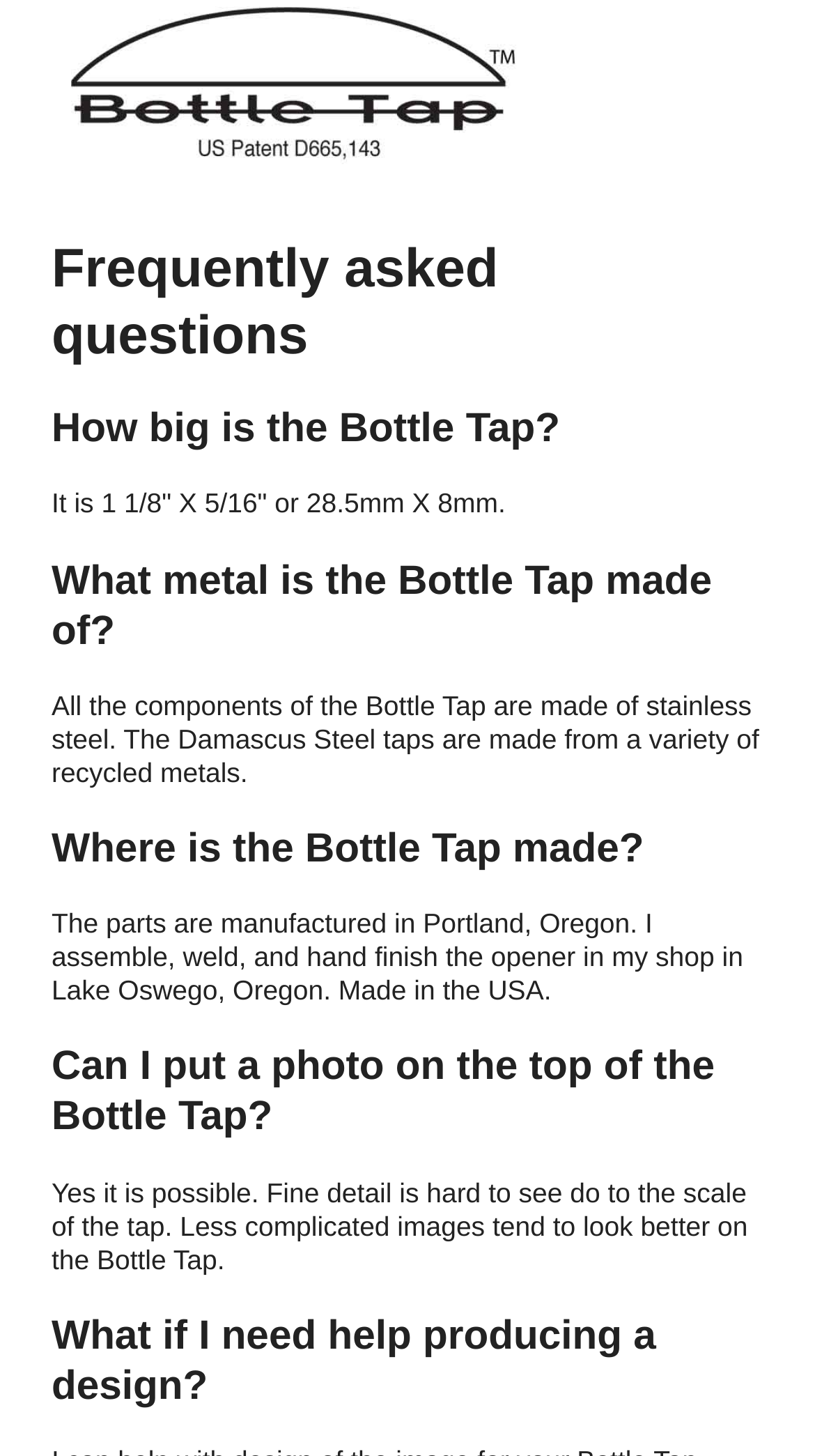Provide the bounding box coordinates of the HTML element described by the text: "alt="Bottle Tap Logo"".

[0.063, 0.056, 0.679, 0.077]